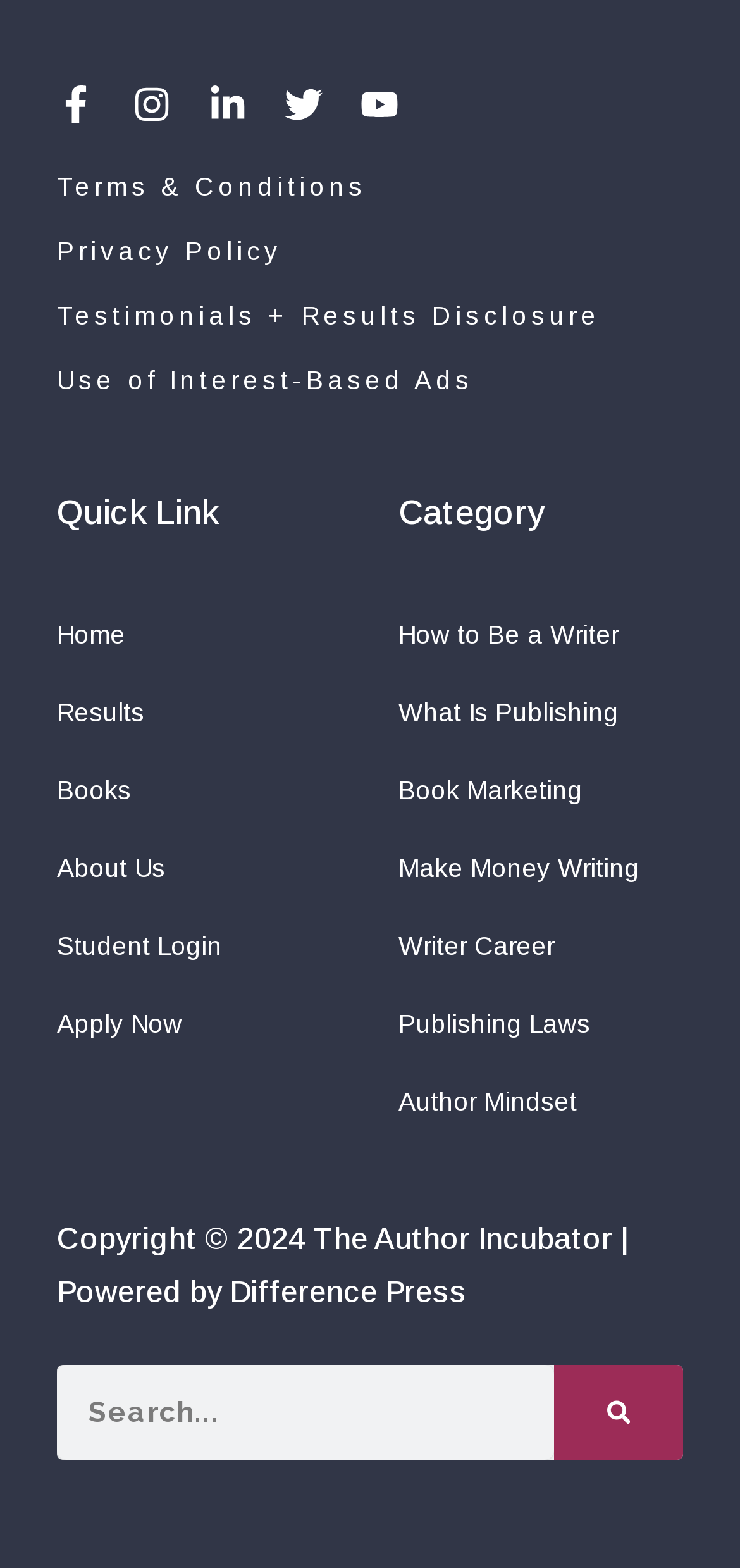Find the bounding box coordinates for the area that must be clicked to perform this action: "Apply Now".

[0.077, 0.634, 0.462, 0.672]